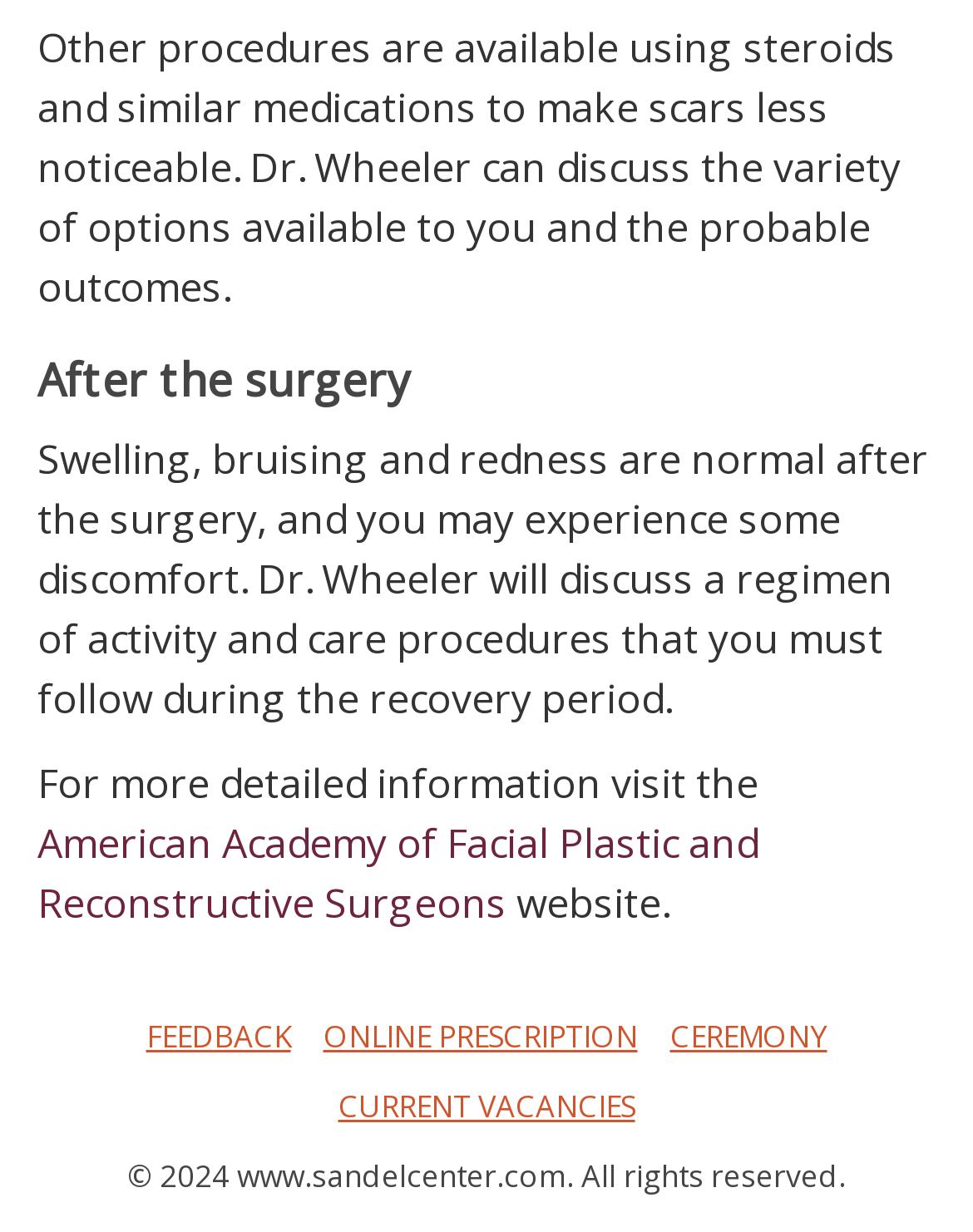Determine the bounding box coordinates for the UI element matching this description: "Online Prescription".

[0.319, 0.82, 0.668, 0.864]